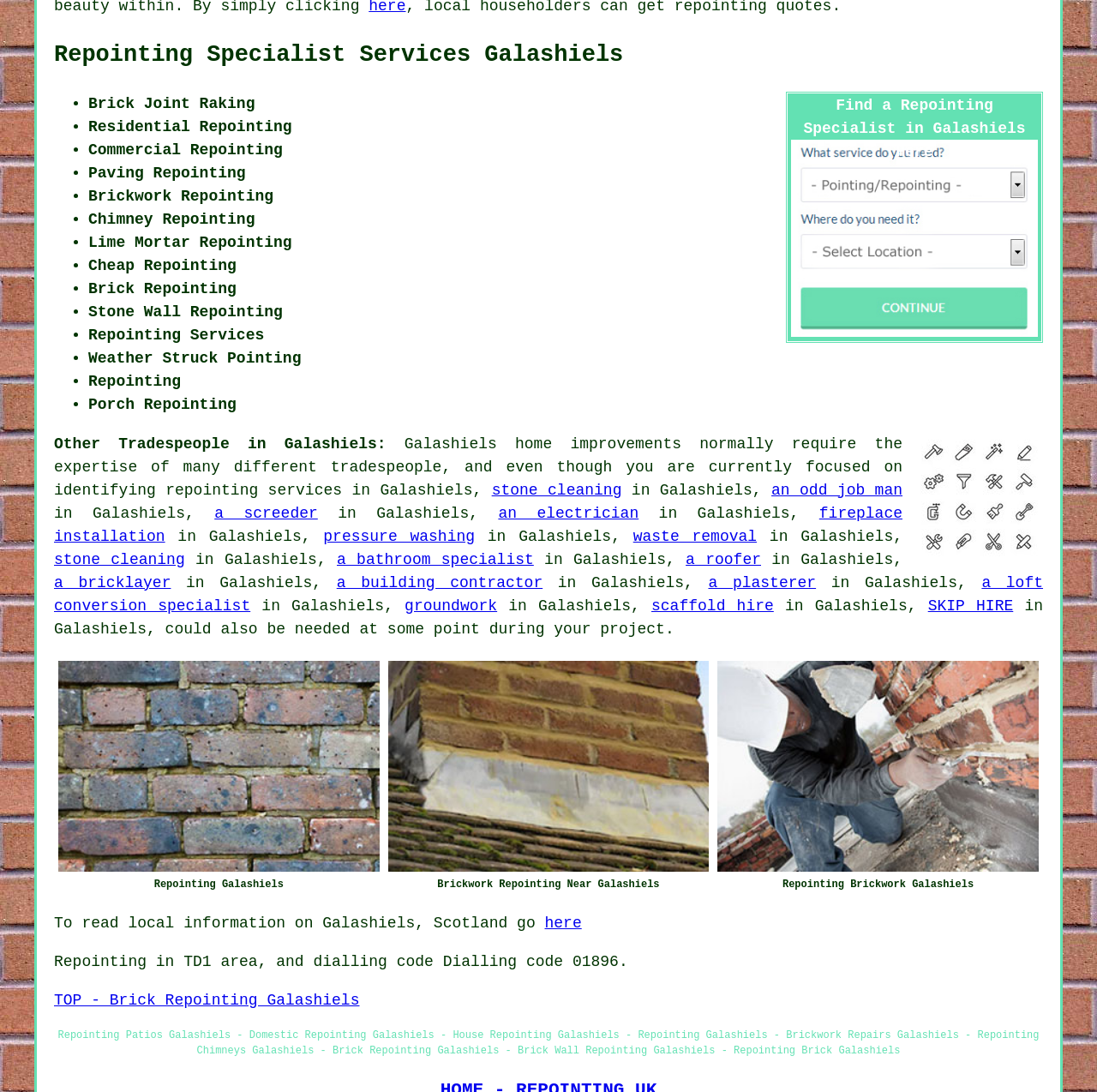Using floating point numbers between 0 and 1, provide the bounding box coordinates in the format (top-left x, top-left y, bottom-right x, bottom-right y). Locate the UI element described here: TOP - Brick Repointing Galashiels

[0.049, 0.908, 0.328, 0.924]